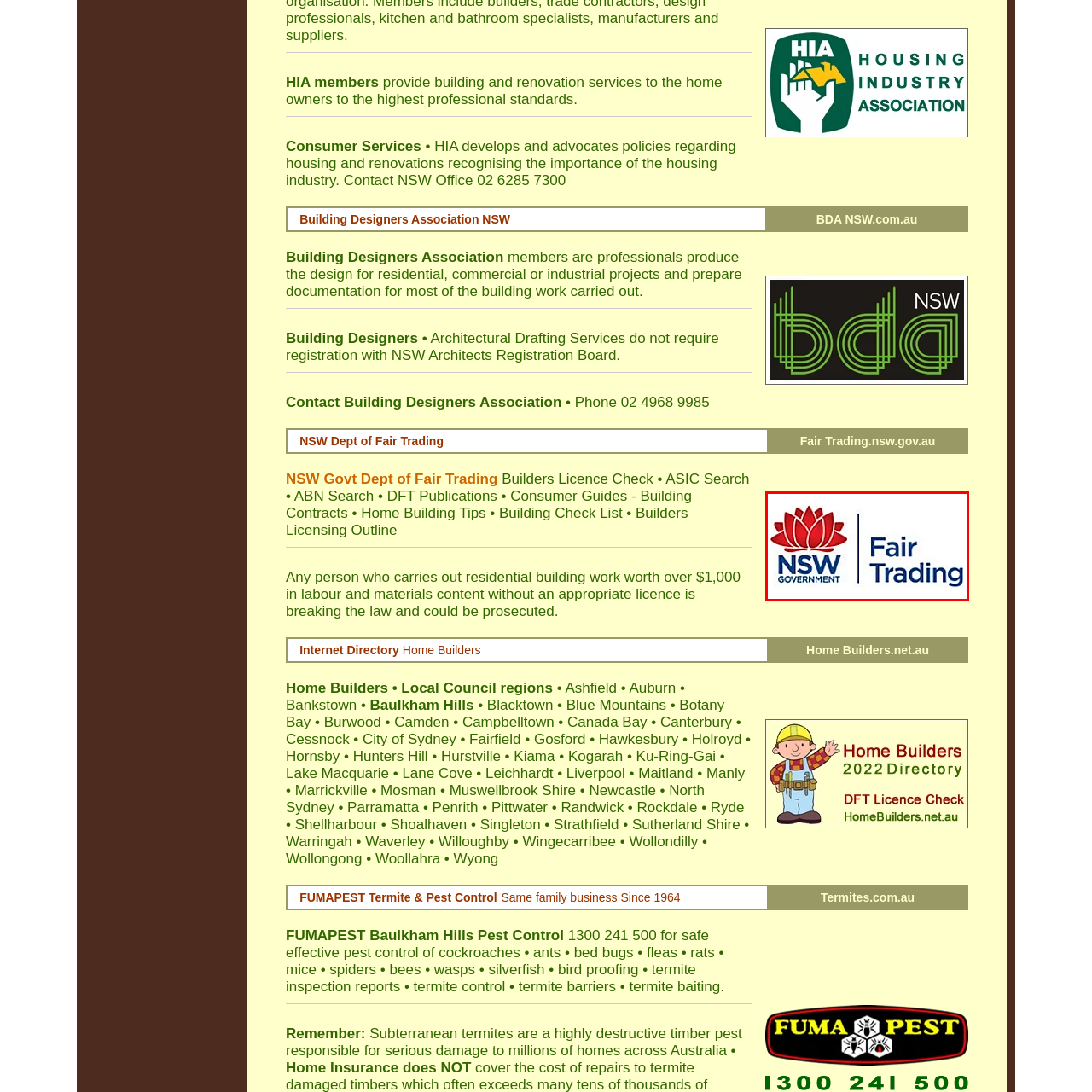What is the font style of 'NSW Government' on the logo?  
Concentrate on the image marked with the red box and respond with a detailed answer that is fully based on the content of the image.

The text 'NSW Government' on the logo is presented in a bold and professional font, which gives a sense of authority and credibility to the department.